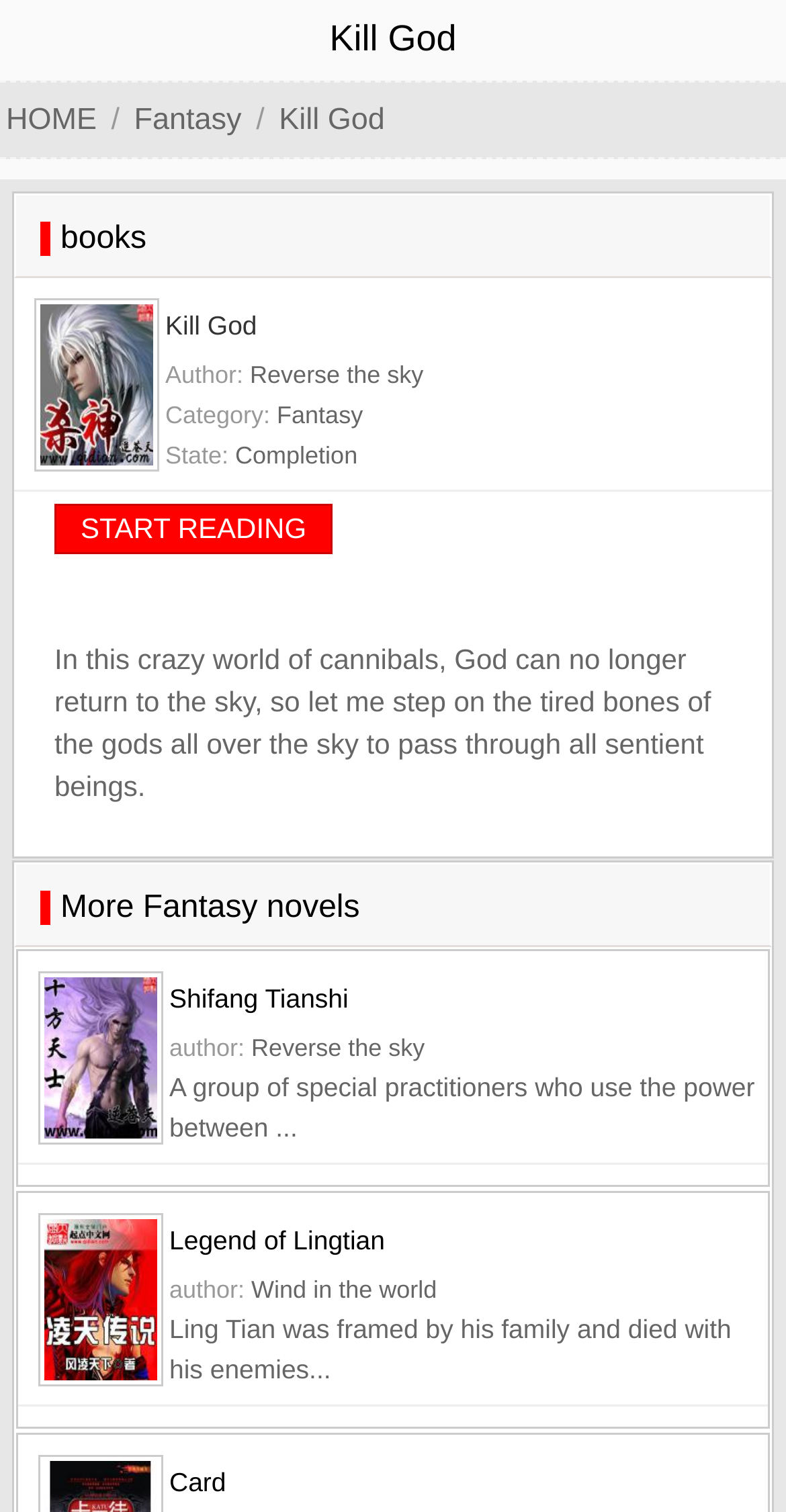Please find the bounding box for the following UI element description. Provide the coordinates in (top-left x, top-left y, bottom-right x, bottom-right y) format, with values between 0 and 1: Fantasy

[0.171, 0.068, 0.307, 0.091]